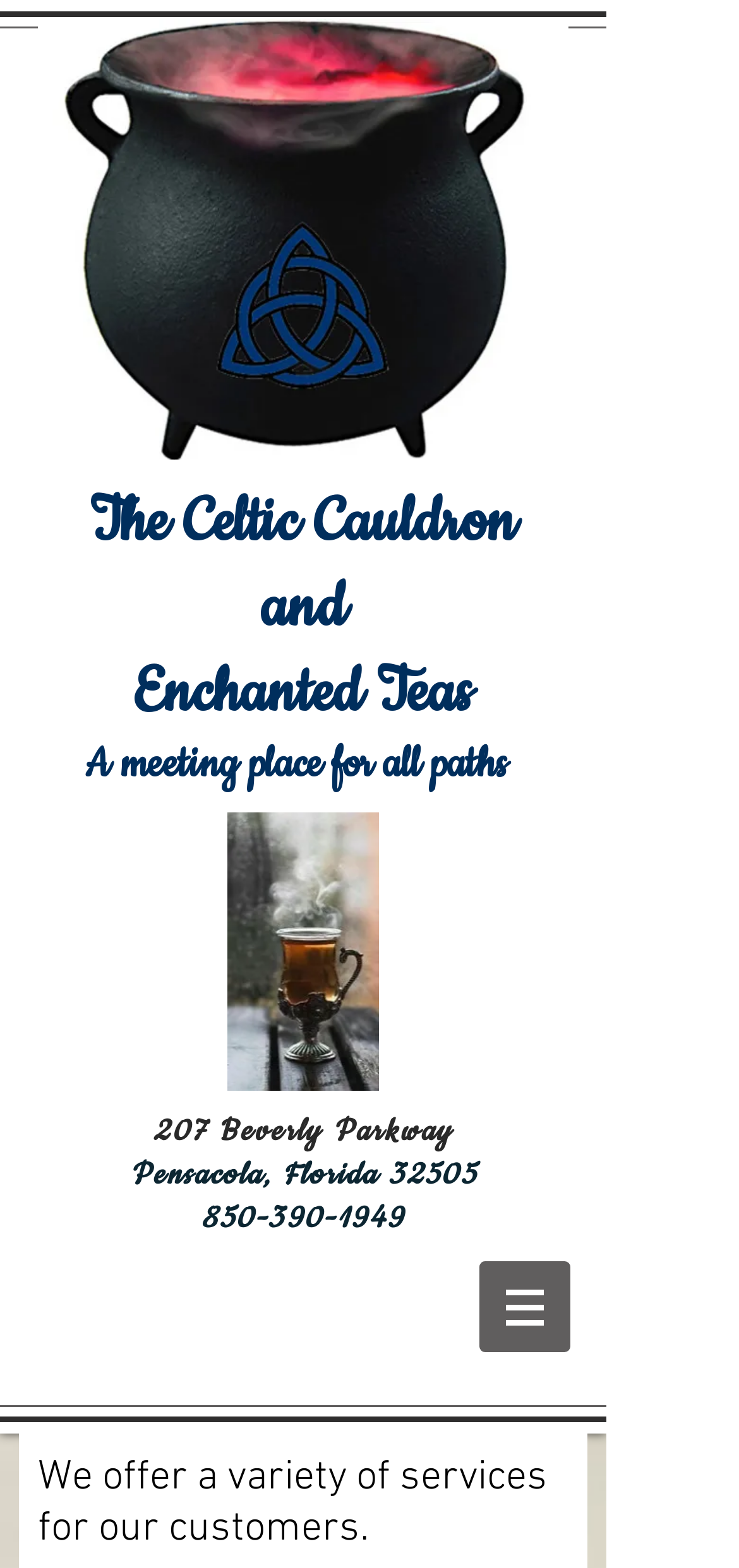Use a single word or phrase to answer the question:
What is the business address?

207 Beverly Parkway Pensacola, Florida 32505